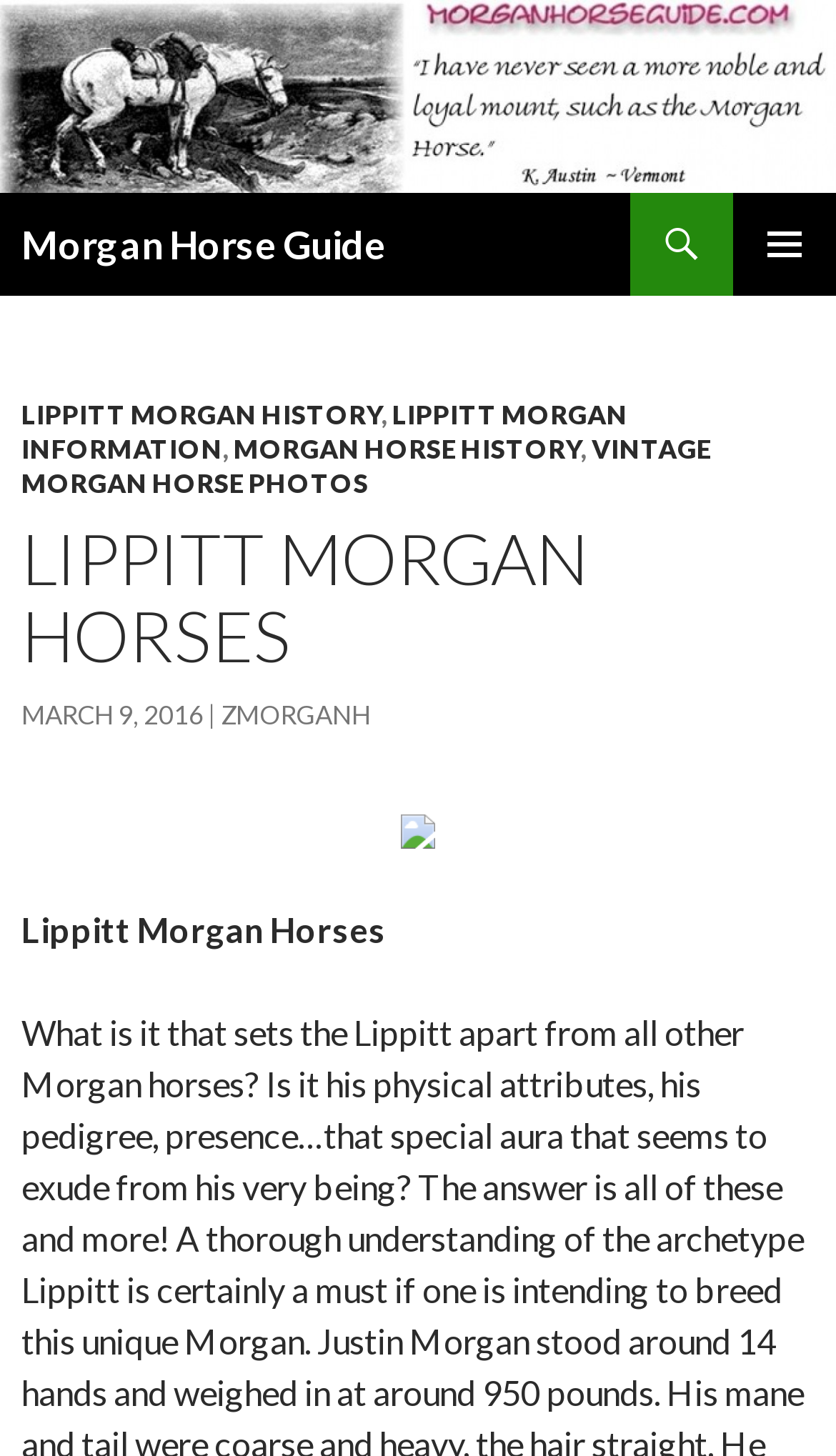How many main menu items are there?
Answer the question with as much detail as possible.

I counted the number of links in the primary menu section, which are 'LIPPITT MORGAN HISTORY', 'LIPPITT MORGAN INFORMATION', 'MORGAN HORSE HISTORY', 'VINTAGE MORGAN HORSE PHOTOS', and 'MARCH 9, 2016'.